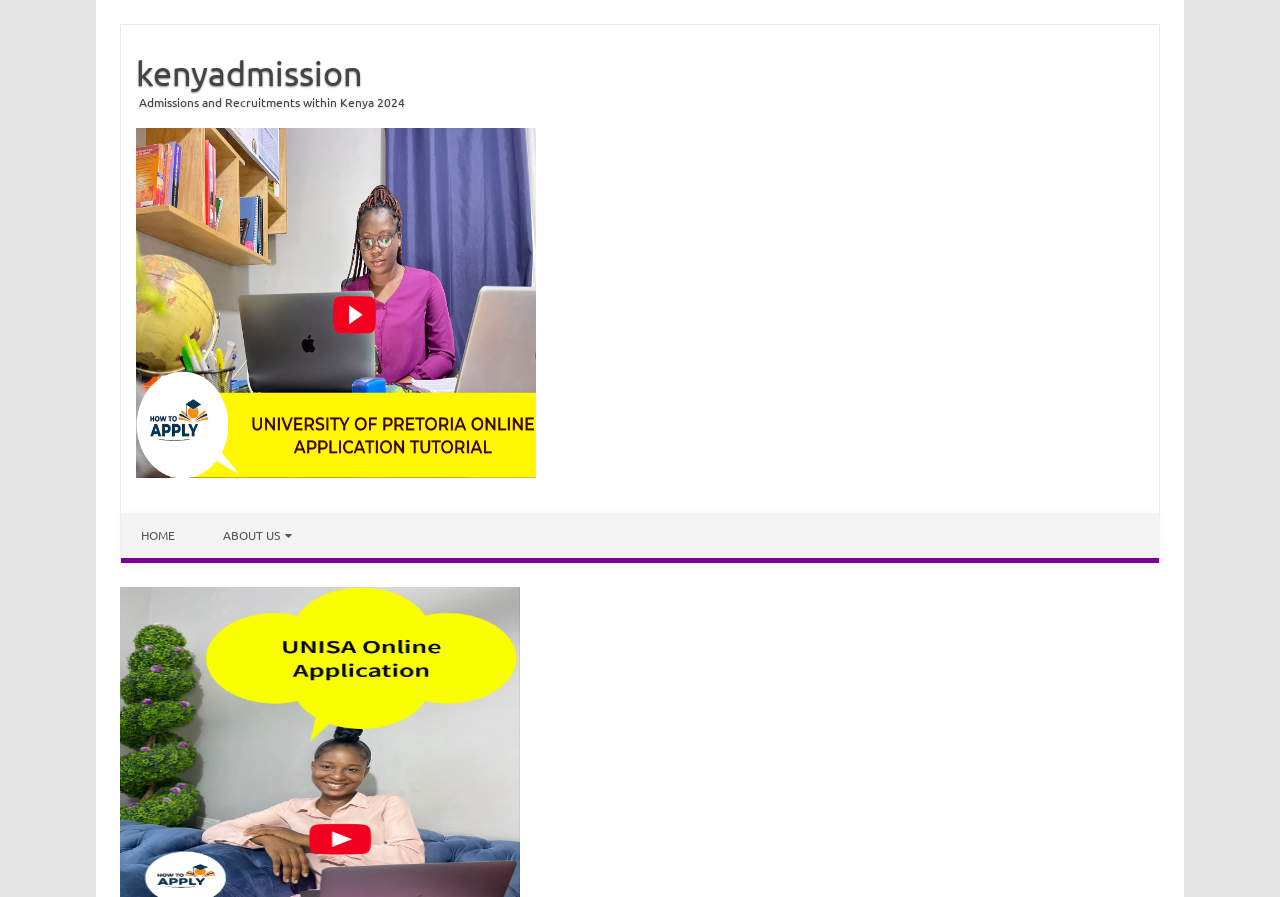Give a one-word or short phrase answer to the question: 
What is the navigation menu item after 'HOME'?

ABOUT US